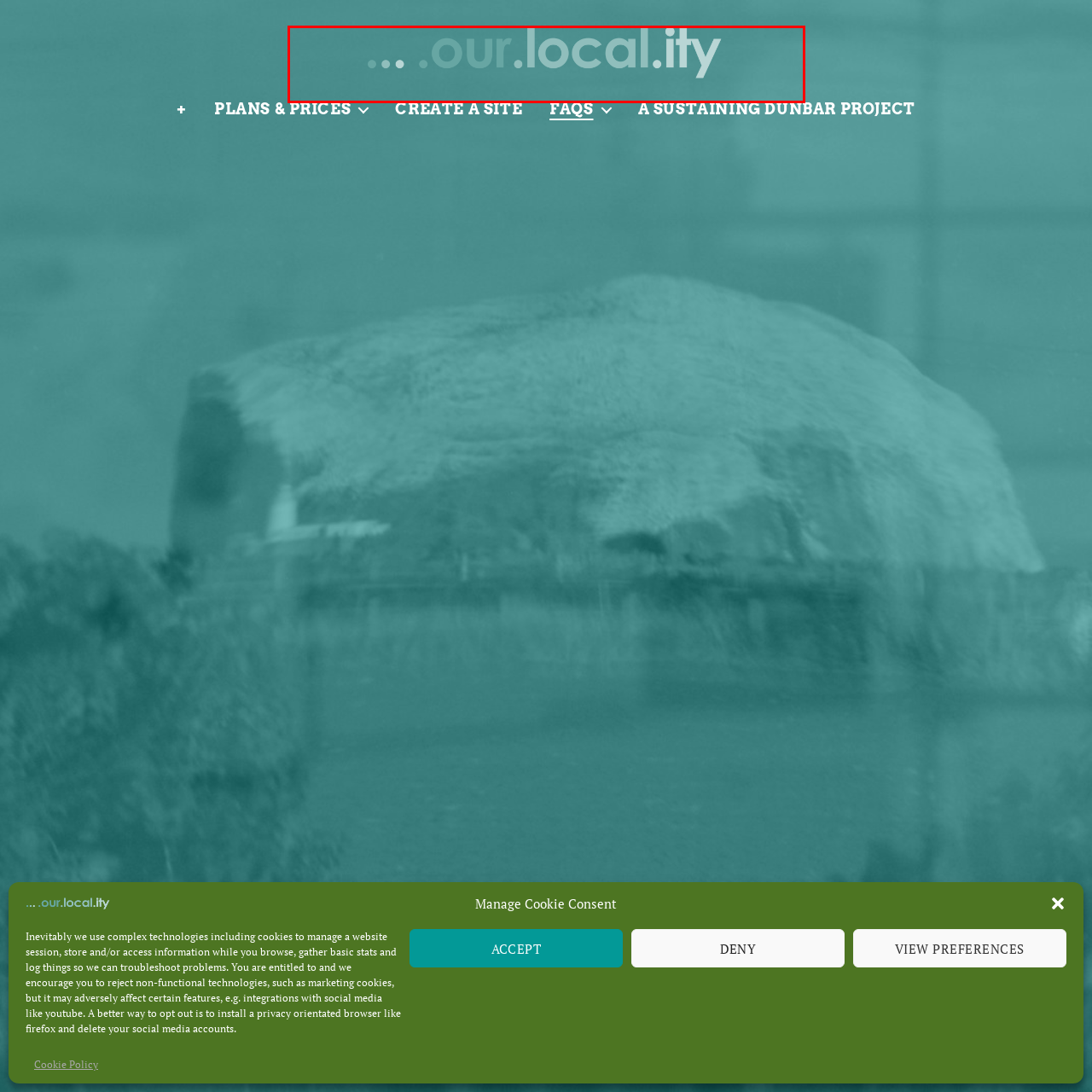What is the tone of the design?
Inspect the image within the red bounding box and answer concisely using one word or a short phrase.

Inclusive and inviting